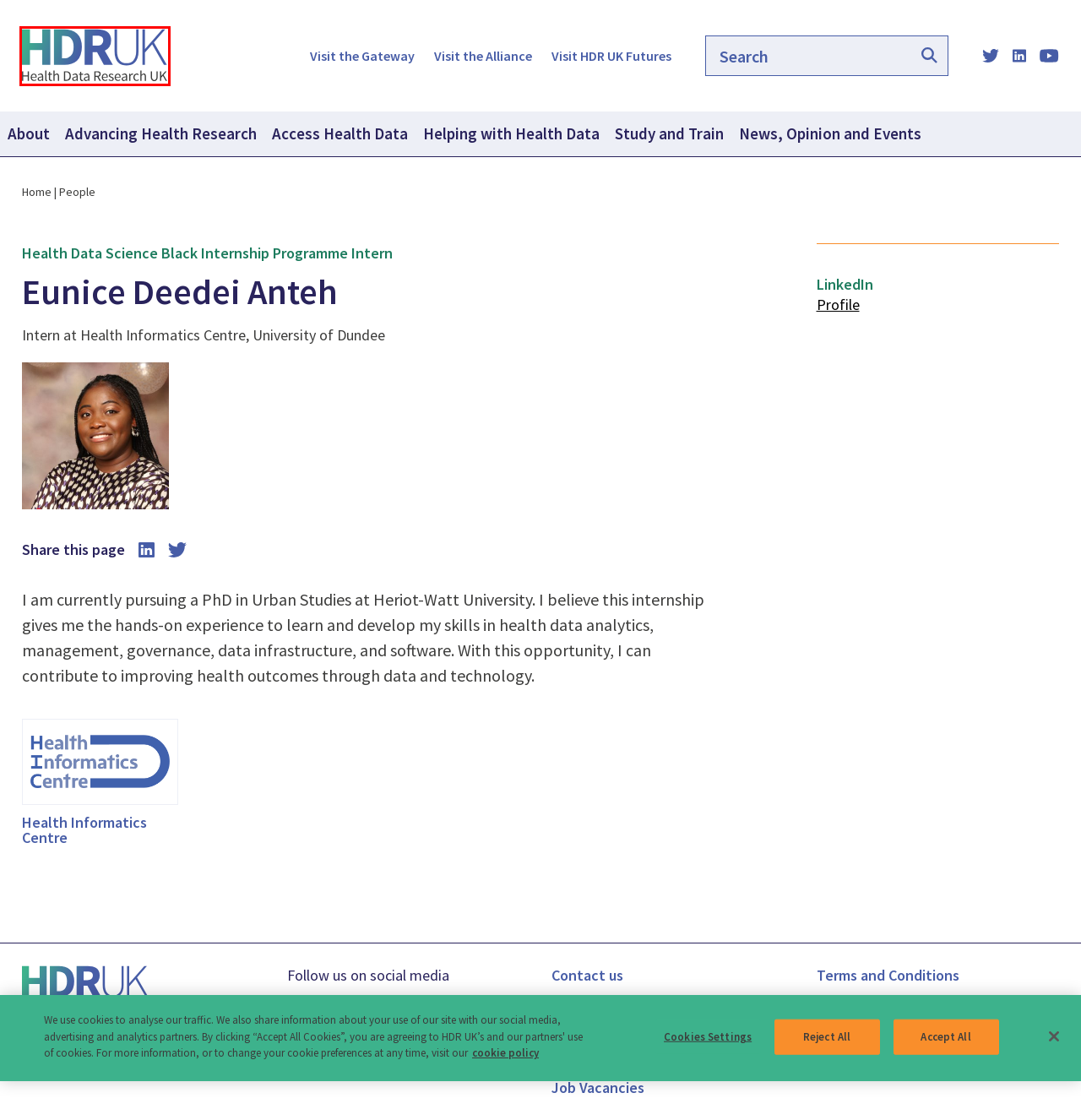Inspect the provided webpage screenshot, concentrating on the element within the red bounding box. Select the description that best represents the new webpage after you click the highlighted element. Here are the candidates:
A. Home - HDR UK
B. Contact HDR UK
C. HDR UK Futures - Health Data Science Learning
D. Who We Are - HDR UK
E. UK Health Data Research Alliance (the 'Alliance') | UKHDRA
F. News, Opinion and Events - HDR UK
G. Frequently Asked Questions - HDR UK
H. Privacy Policy - HDR UK

A